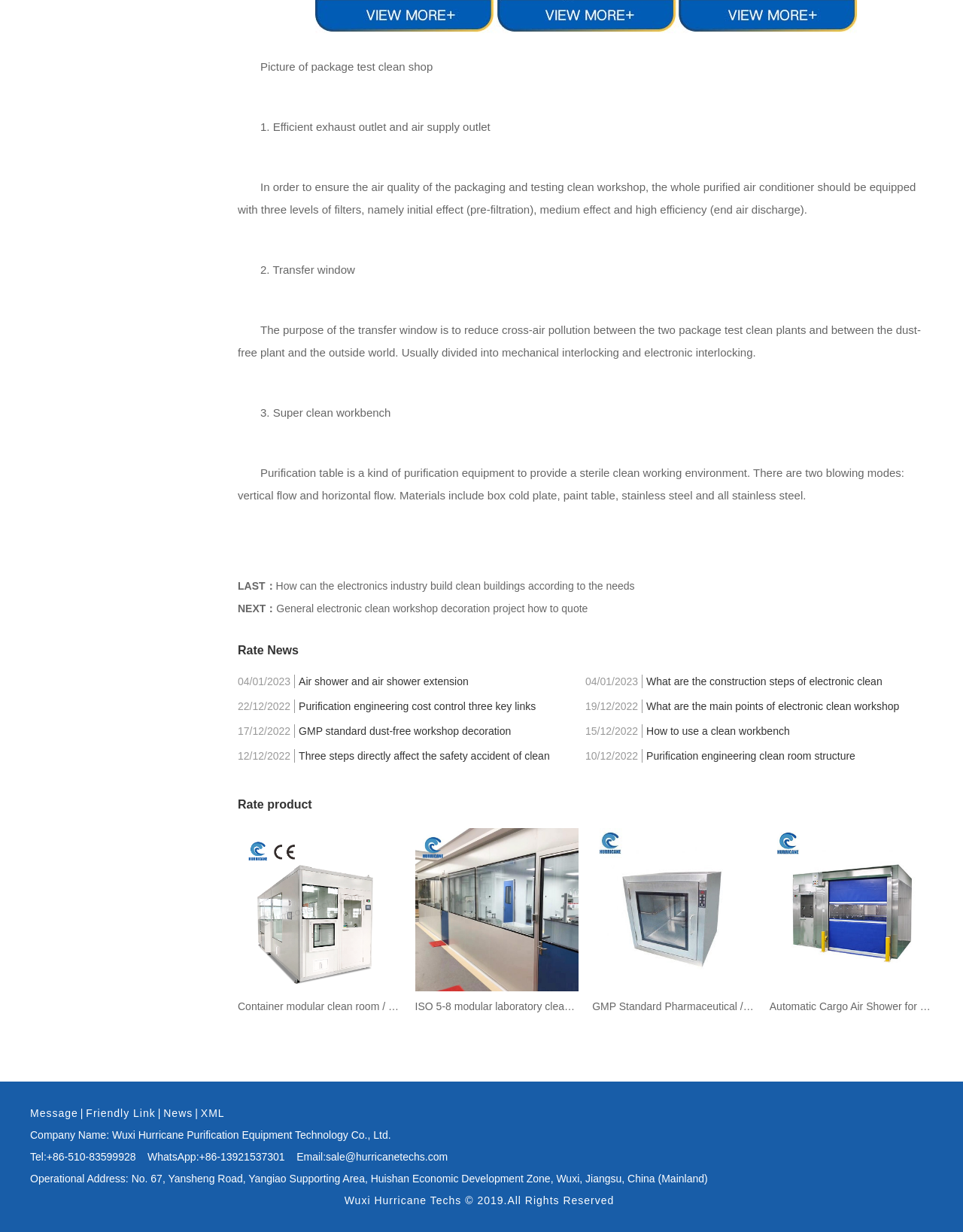Please locate the bounding box coordinates of the region I need to click to follow this instruction: "Visit the company homepage".

[0.031, 0.917, 0.406, 0.926]